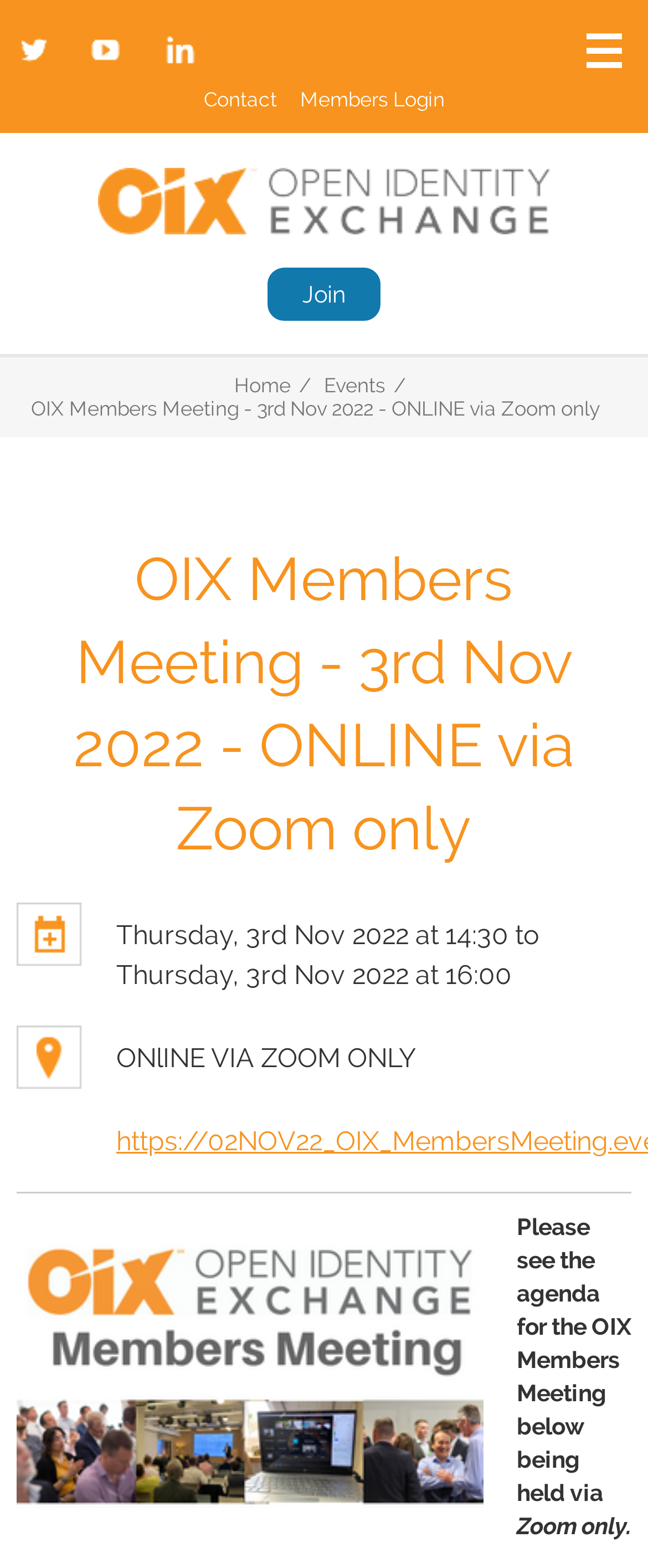Provide an in-depth description of the elements and layout of the webpage.

The webpage appears to be an event page for the OIX Members Meeting, scheduled for November 3rd, 2022, from 14:30 to 16:00. The meeting will be held online via Zoom only.

At the top left corner, there are three social media links: Twitter, YouTube, and LinkedIn. Next to them, there are two more links: Contact and Members Login. 

Below these links, there is a large heading that reads "Open Identity Exchange" with an image of the same name. 

On the right side of the heading, there is a "Join" link. 

Further down, there is a menu with links to Home and Events. 

The main content of the page starts with a title that repeats the event name and date. Below this title, there is a paragraph with the event details, including the time and the fact that it will be held online via Zoom only. 

There is an image on the page, but its content is not described. 

Finally, at the bottom of the page, there is a section that mentions the agenda for the meeting, which is not provided on this page.